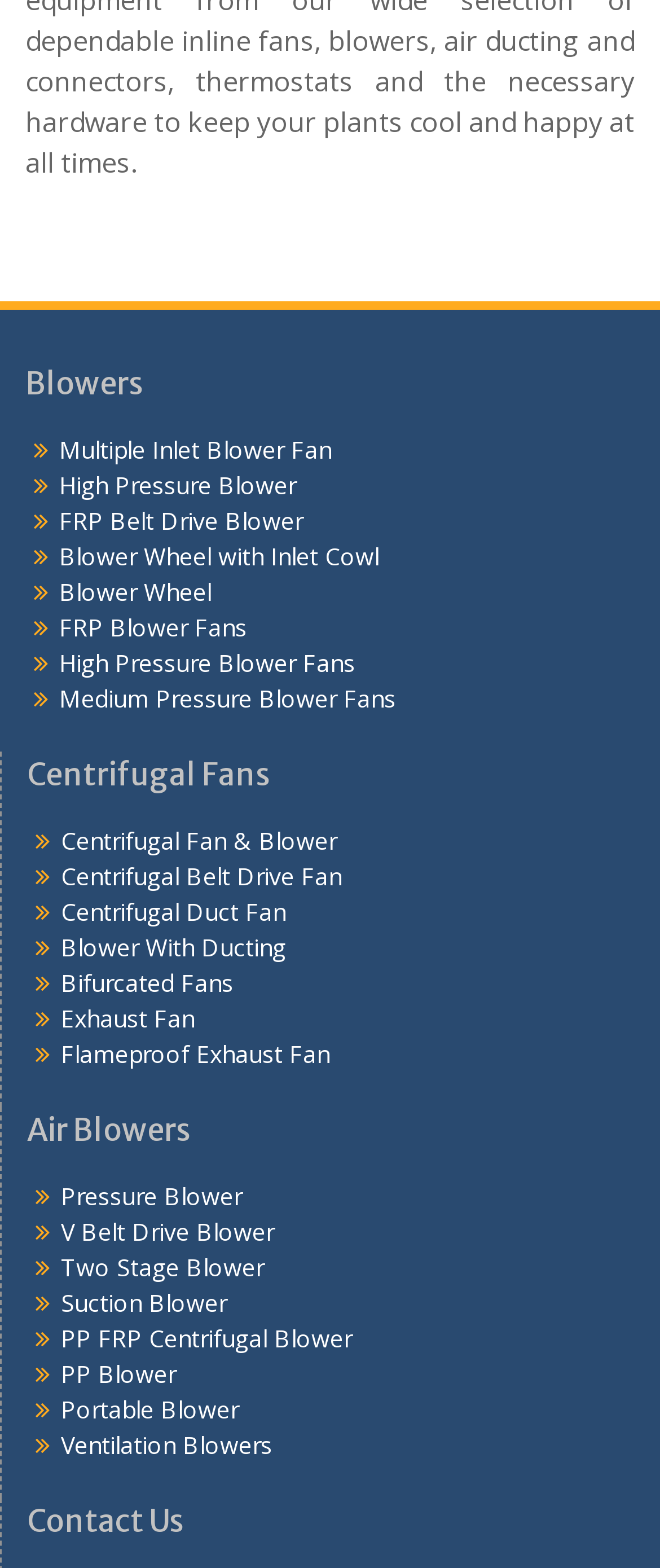Please identify the bounding box coordinates of the region to click in order to complete the given instruction: "View Centrifugal Fan & Blower". The coordinates should be four float numbers between 0 and 1, i.e., [left, top, right, bottom].

[0.092, 0.525, 0.51, 0.546]